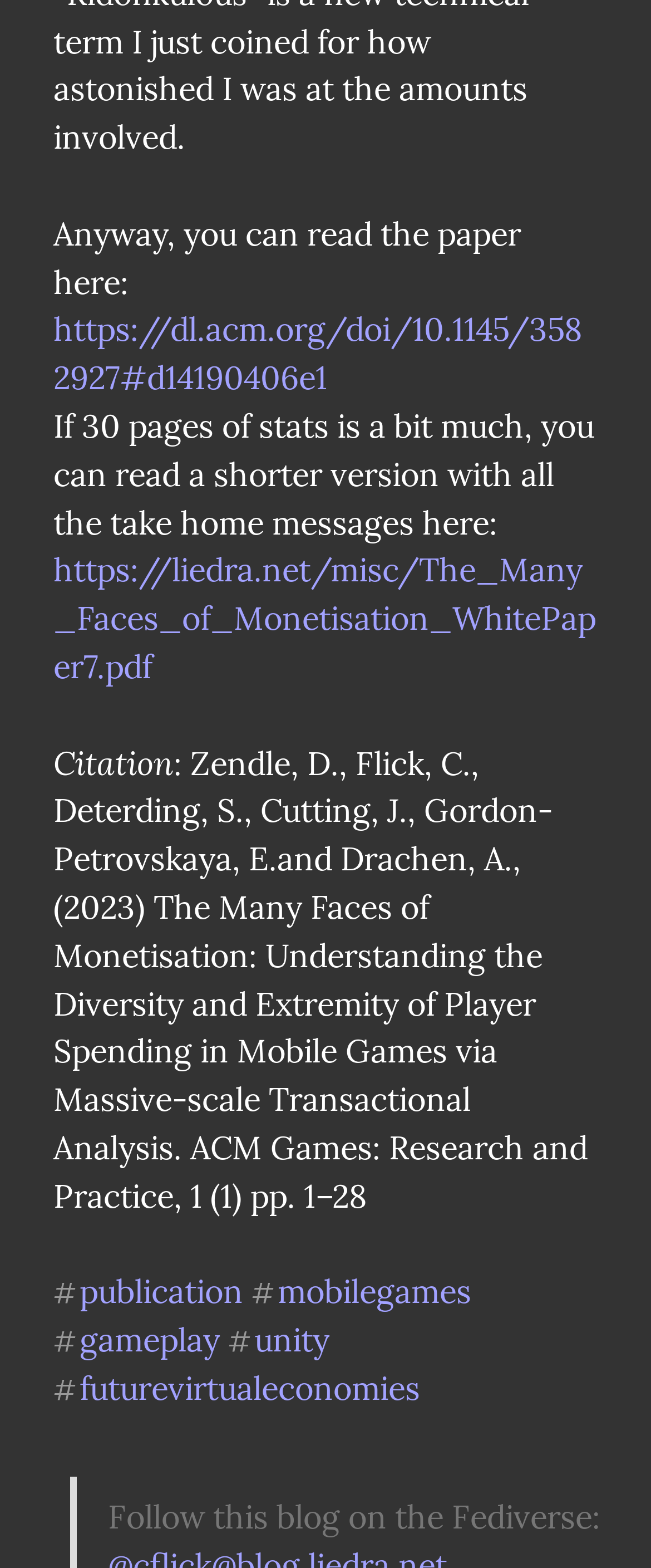Who are the authors of the paper?
Give a detailed and exhaustive answer to the question.

The authors of the paper can be found in the citation text which is located below the text 'Citation'. The citation text is 'Zendle, D., Flick, C., Deterding, S., Cutting, J., Gordon-Petrovskaya, E. and Drachen, A., (2023) The Many Faces of Monetisation: Understanding the Diversity and Extremity of Player Spending in Mobile Games via Massive-scale Transactional Analysis. ACM Games: Research and Practice, 1 (1) pp. 1–28'.